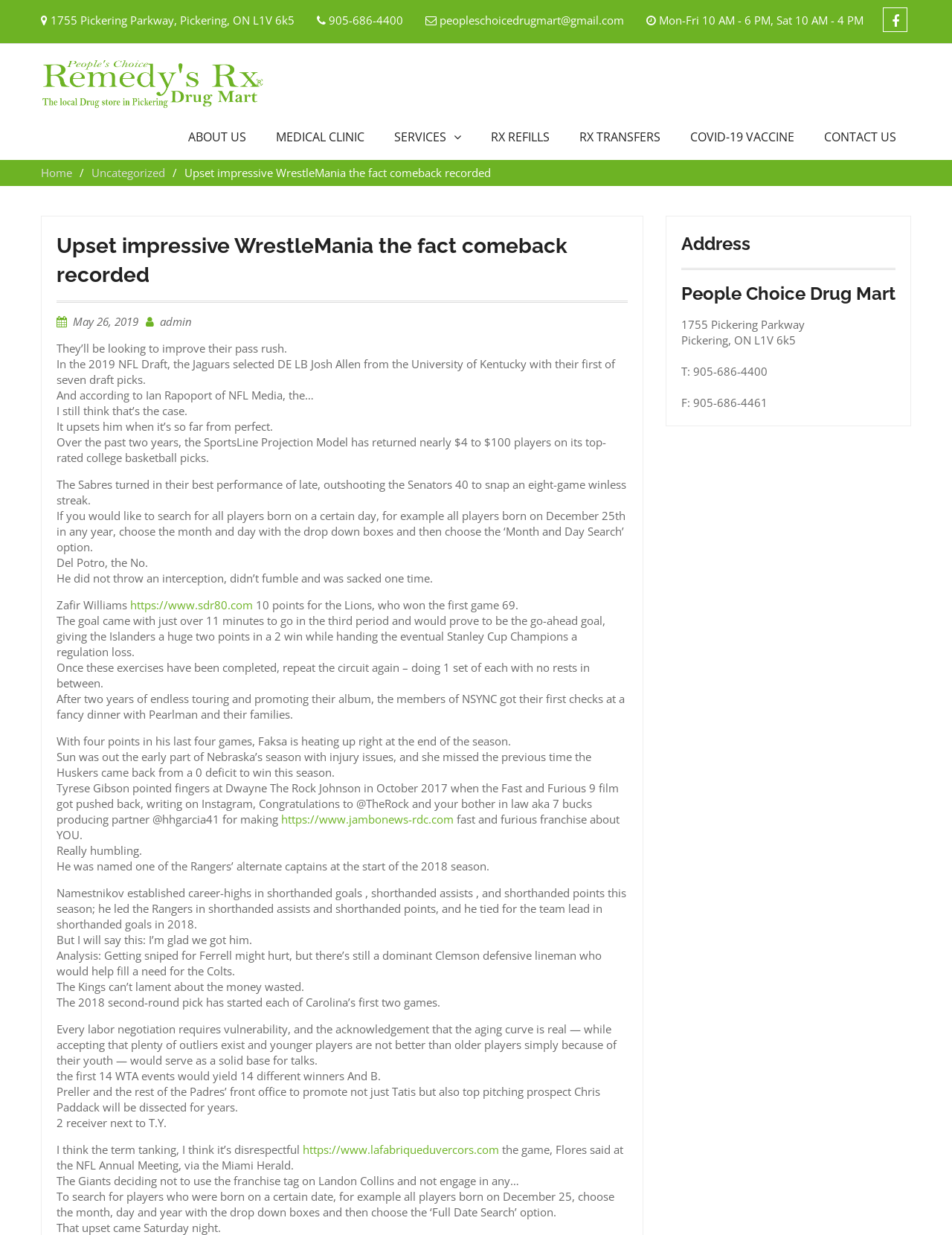Please find the bounding box coordinates in the format (top-left x, top-left y, bottom-right x, bottom-right y) for the given element description. Ensure the coordinates are floating point numbers between 0 and 1. Description: RX REFILLS

[0.508, 0.104, 0.585, 0.123]